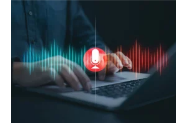What does the red microphone icon signify?
Use the image to give a comprehensive and detailed response to the question.

The caption explains that the bright red microphone icon at the center of the image signifies recording or sound input, which is related to the theme of digital communication and content creation.